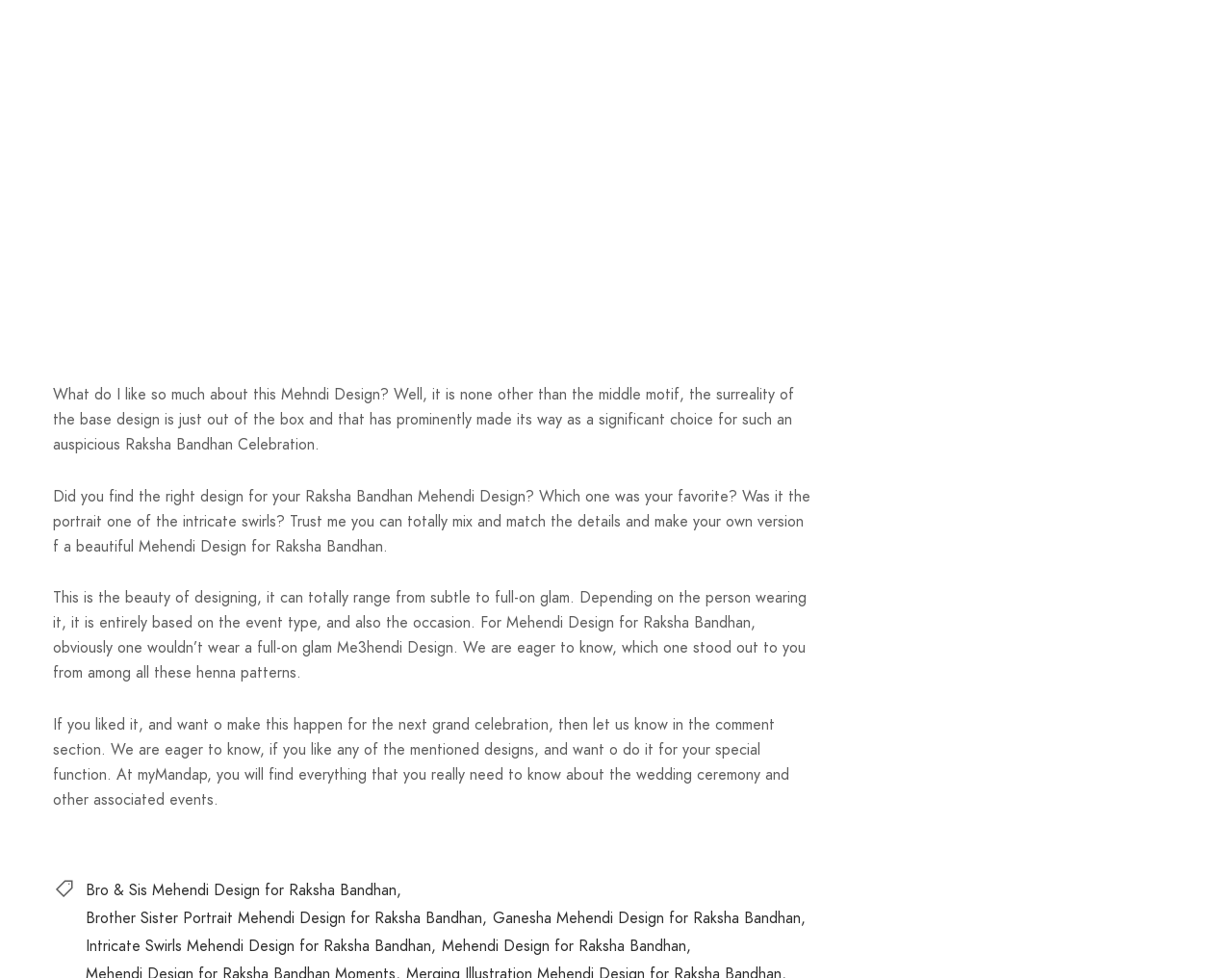What is the tone of the text content?
Carefully analyze the image and provide a detailed answer to the question.

The tone of the text content appears to be informal, as it uses conversational language and rhetorical questions, such as 'Did you find the right design for your Raksha Bandhan Mehendi Design?' and 'Trust me you can totally mix and match the details and make your own version of a beautiful Mehendi Design for Raksha Bandhan.'